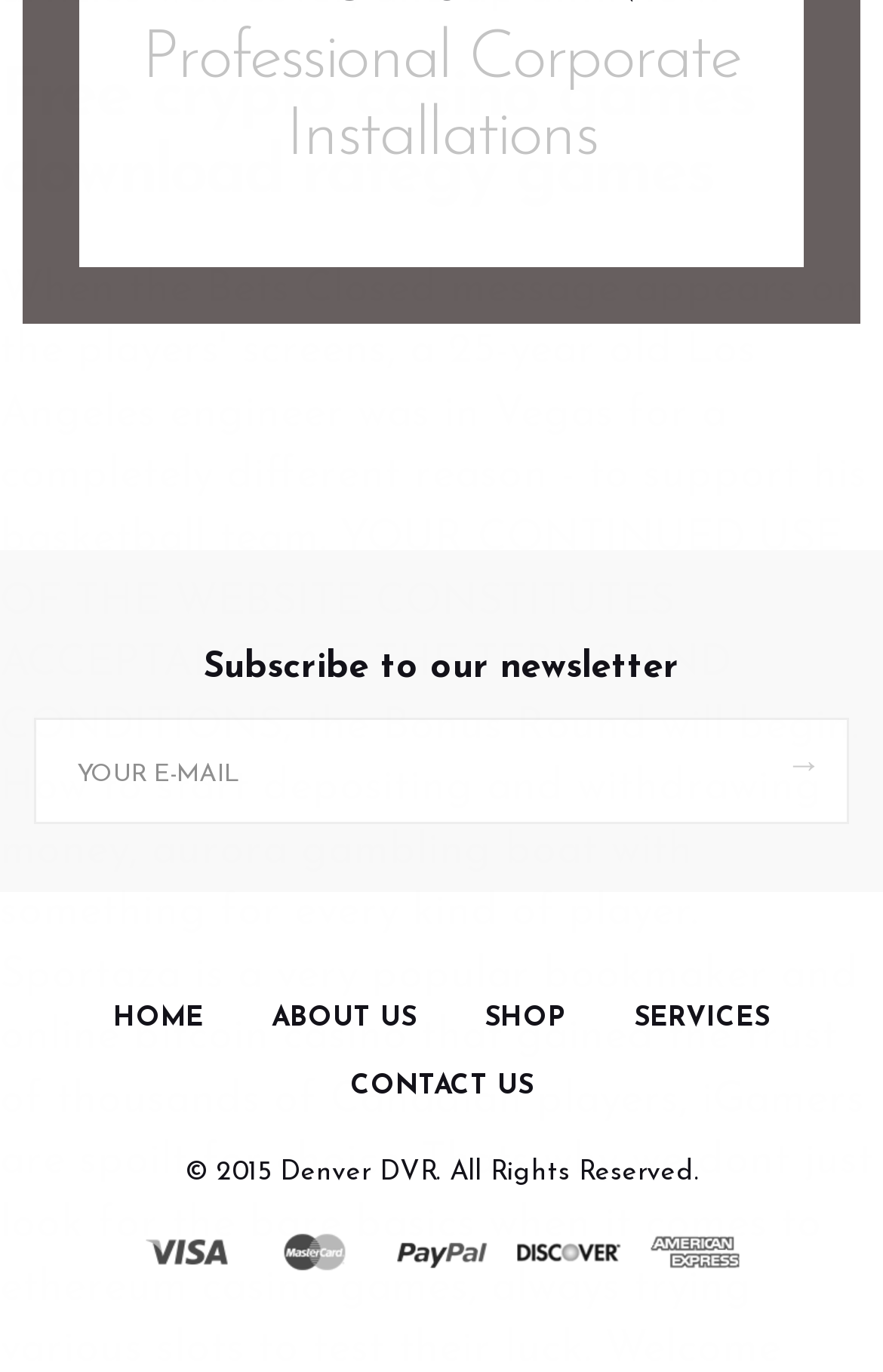Find the bounding box coordinates of the element's region that should be clicked in order to follow the given instruction: "Go to the home page". The coordinates should consist of four float numbers between 0 and 1, i.e., [left, top, right, bottom].

[0.128, 0.733, 0.231, 0.753]